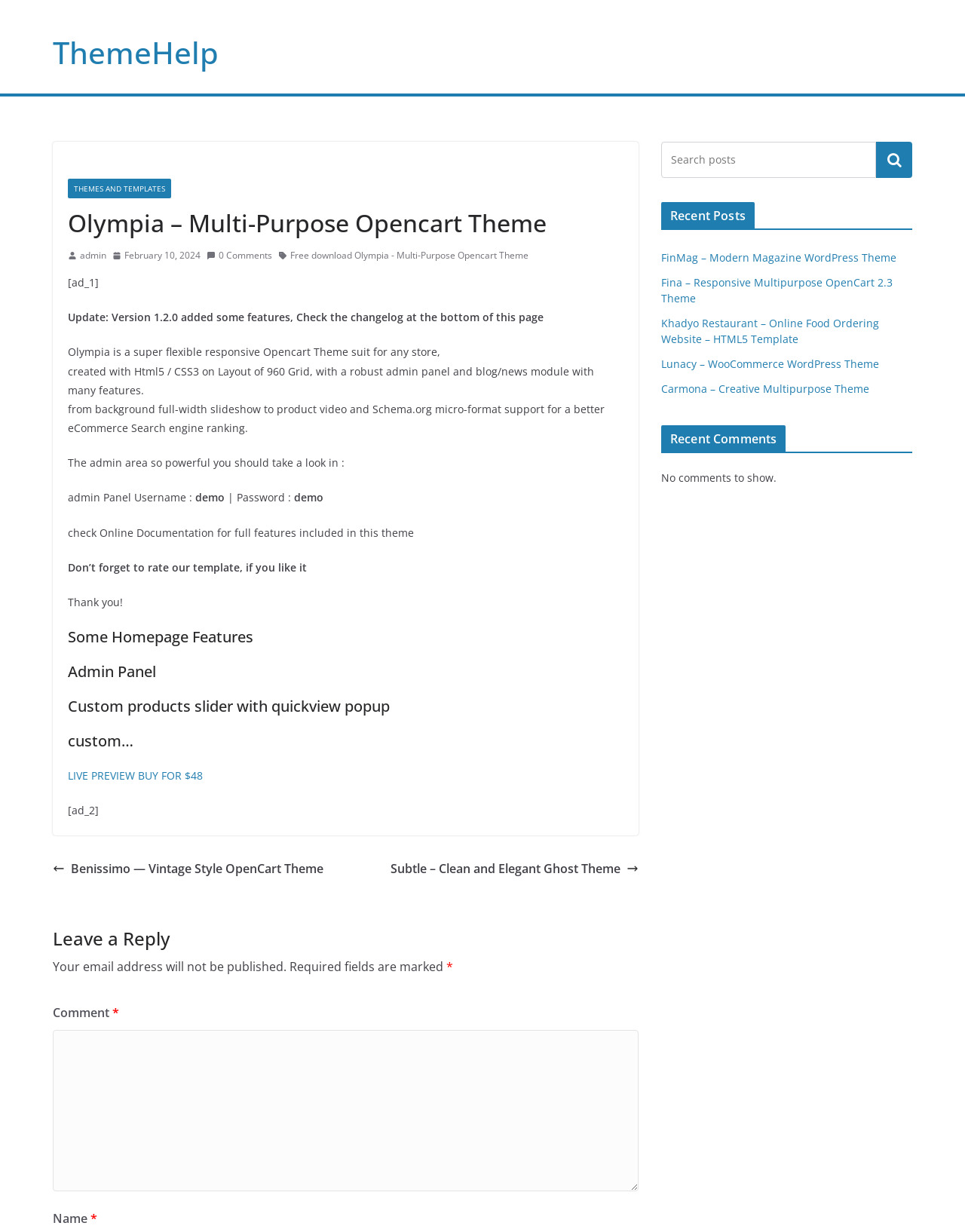How many recent posts are shown on the webpage?
Please provide a comprehensive answer based on the details in the screenshot.

The number of recent posts can be found in the section 'Recent Posts' which is located at the bottom right of the webpage and shows 5 links to different posts.